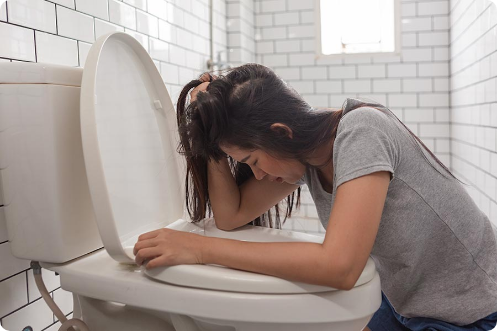Please answer the following question using a single word or phrase: 
What might be causing the woman's discomfort?

Illness, stress, or dietary issues